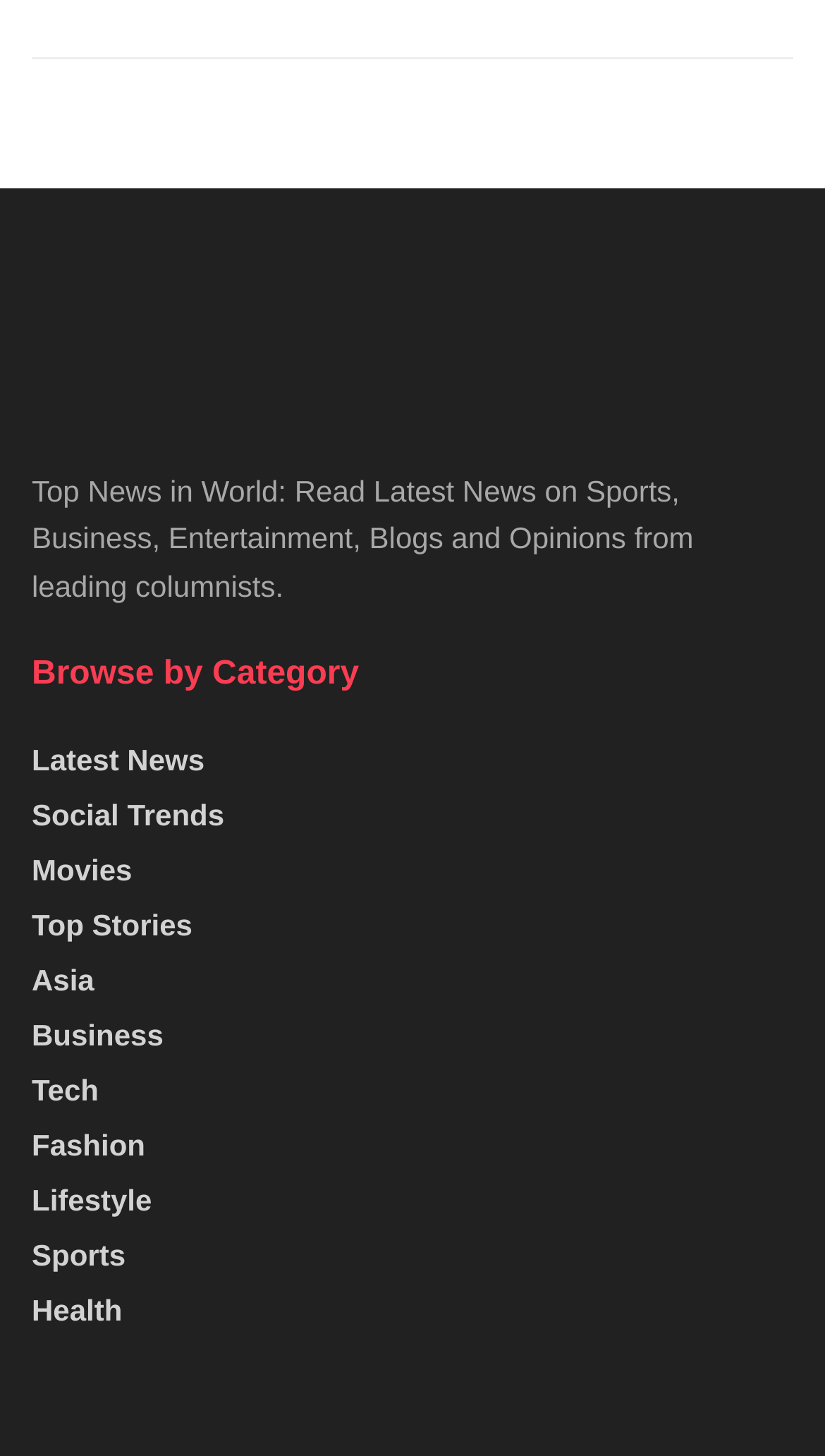Please provide a short answer using a single word or phrase for the question:
Is there a category for entertainment news?

Yes